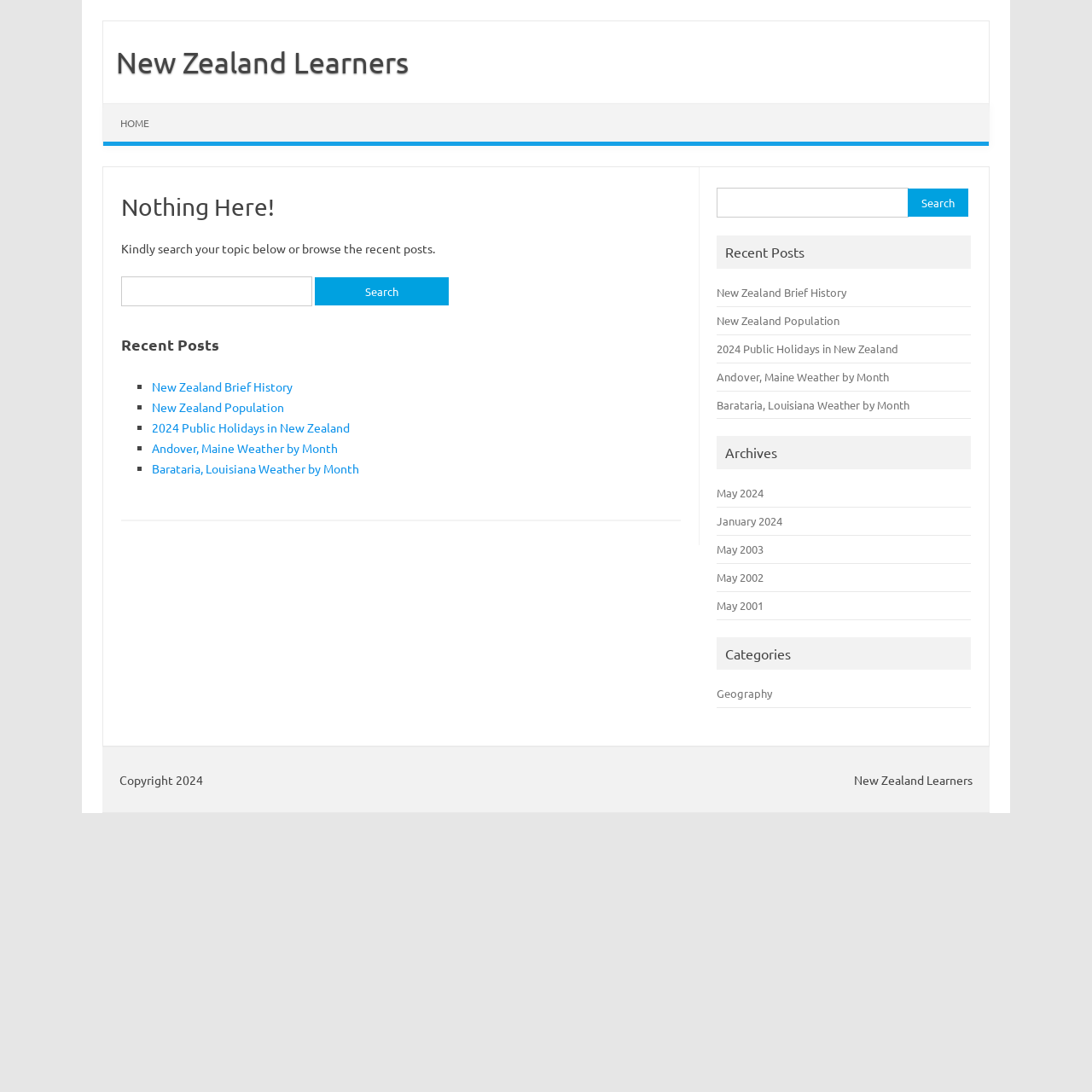Determine the bounding box coordinates of the clickable element to achieve the following action: 'View the archives for May 2024'. Provide the coordinates as four float values between 0 and 1, formatted as [left, top, right, bottom].

[0.657, 0.444, 0.699, 0.458]